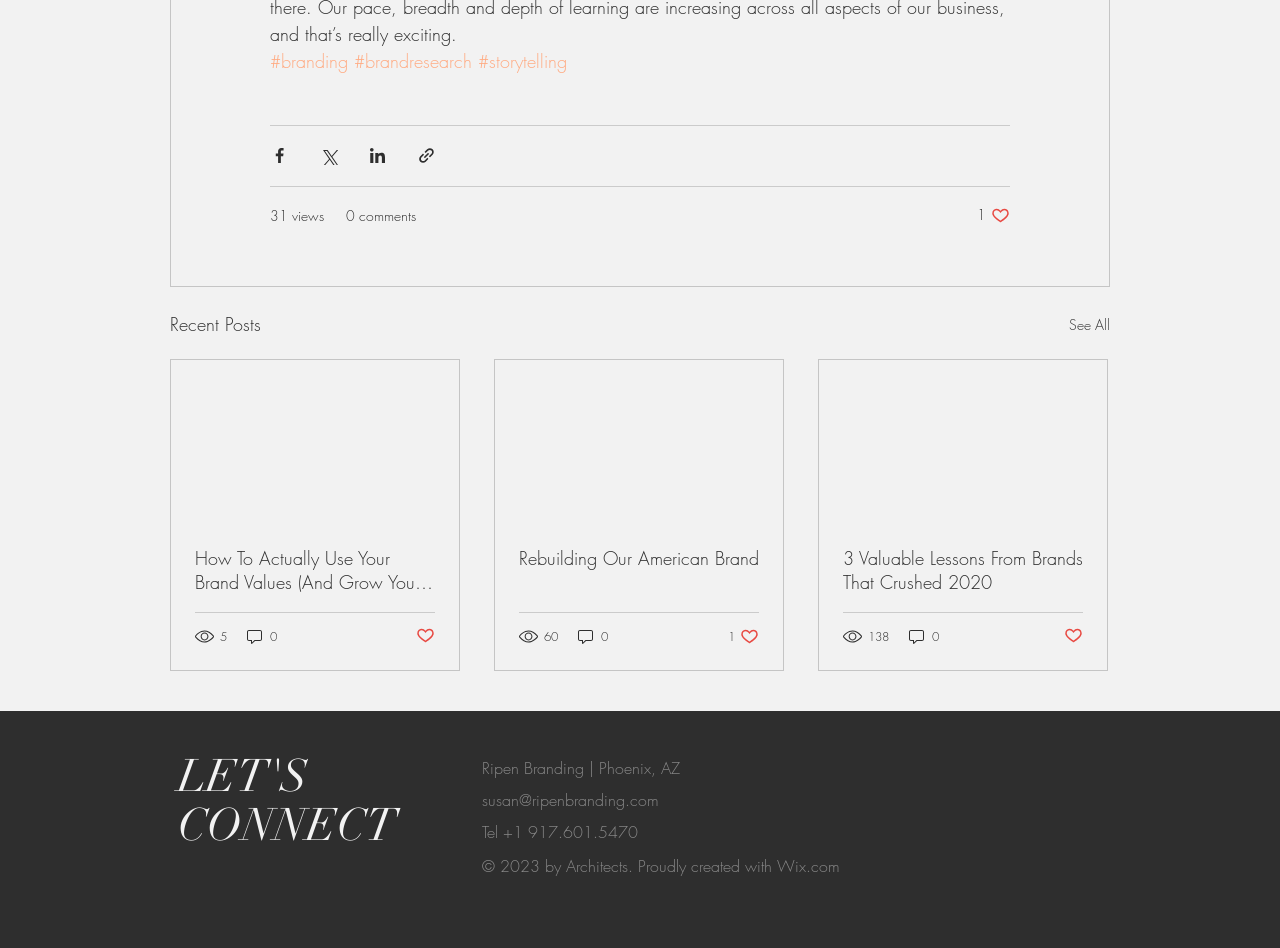What is the topic of the second article?
Please respond to the question with as much detail as possible.

I found the topic of the second article by looking at the link element with the text 'Rebuilding Our American Brand' inside the second article element.